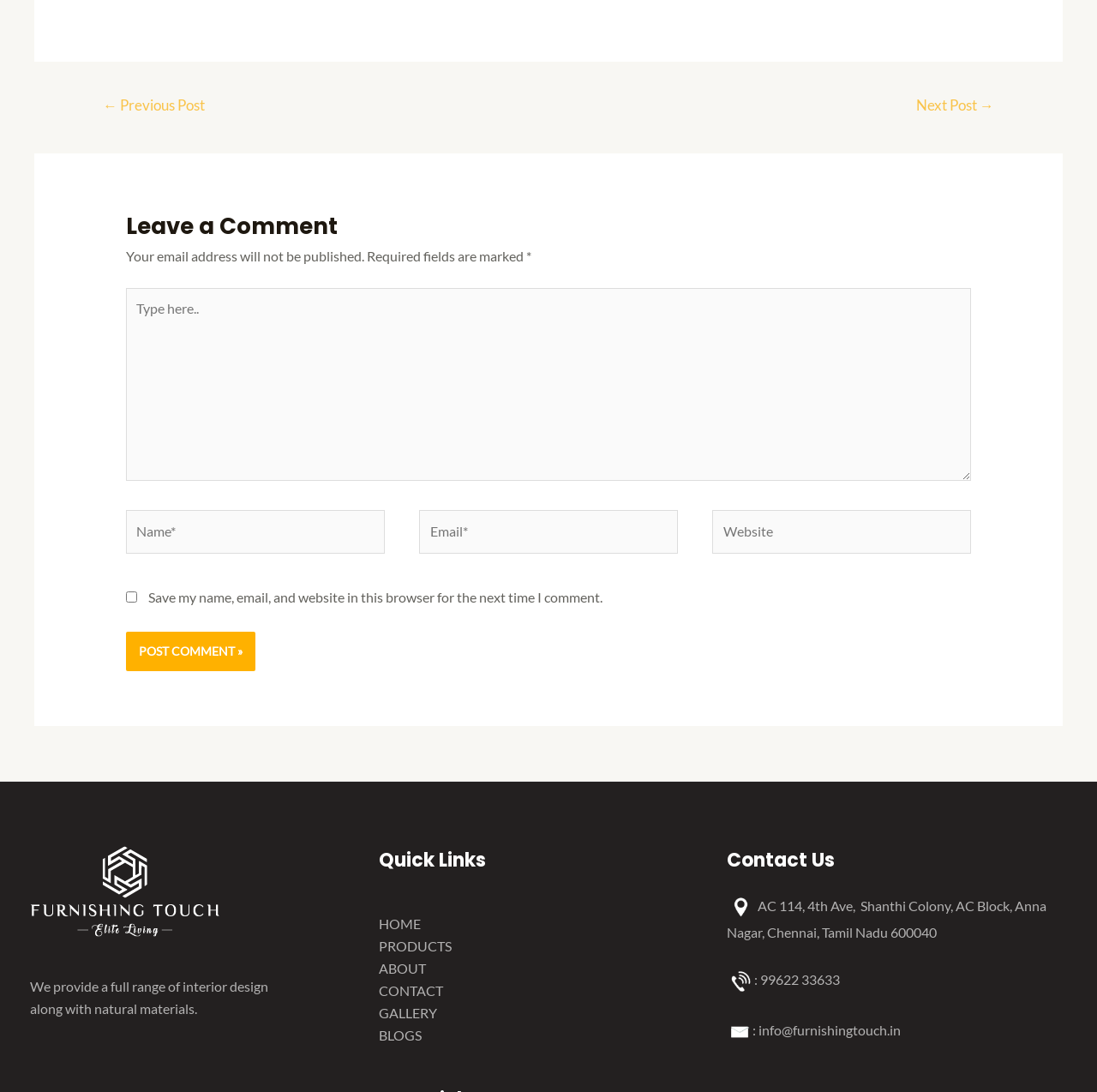Using the description "parent_node: Email* name="email" placeholder="Email*"", predict the bounding box of the relevant HTML element.

[0.382, 0.471, 0.618, 0.511]